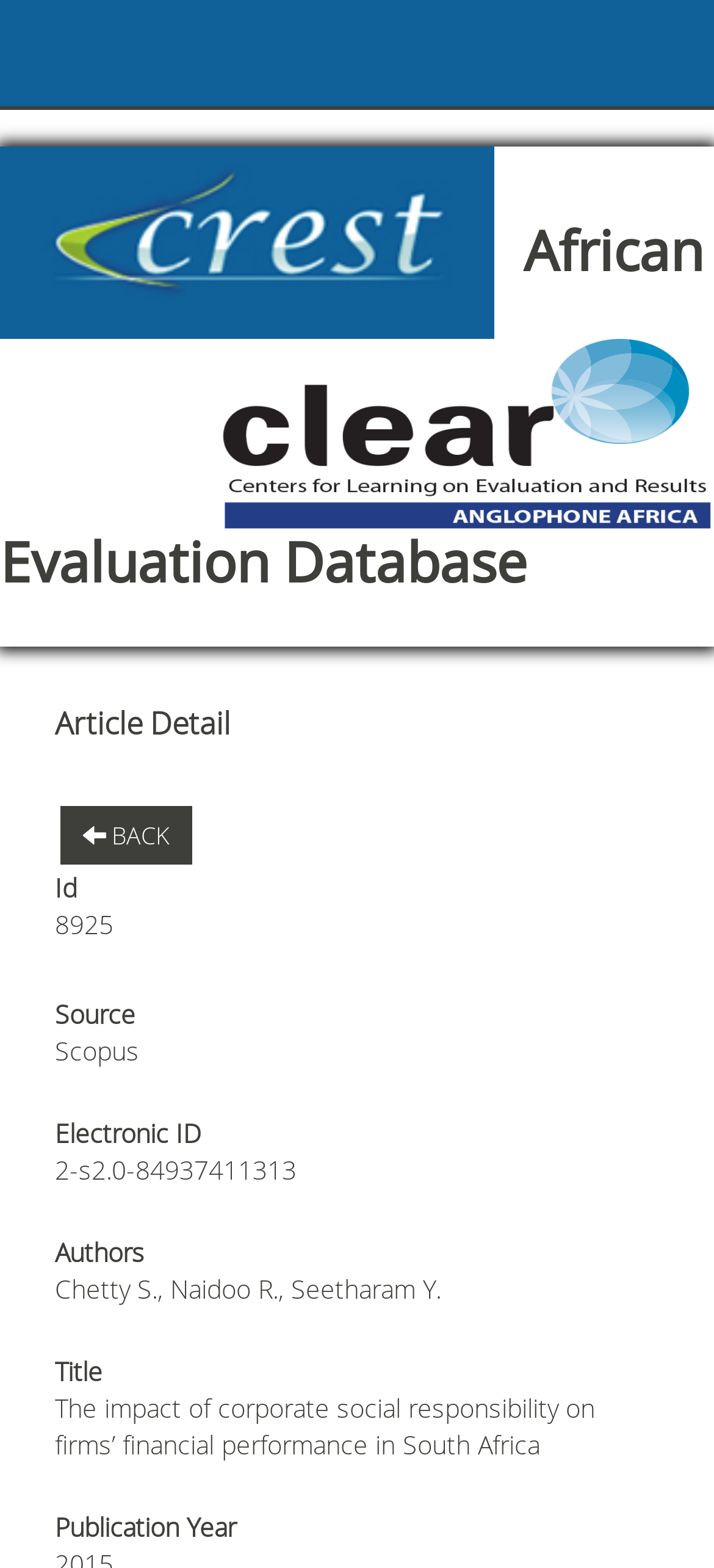Extract the bounding box coordinates for the HTML element that matches this description: "Back". The coordinates should be four float numbers between 0 and 1, i.e., [left, top, right, bottom].

[0.085, 0.514, 0.269, 0.551]